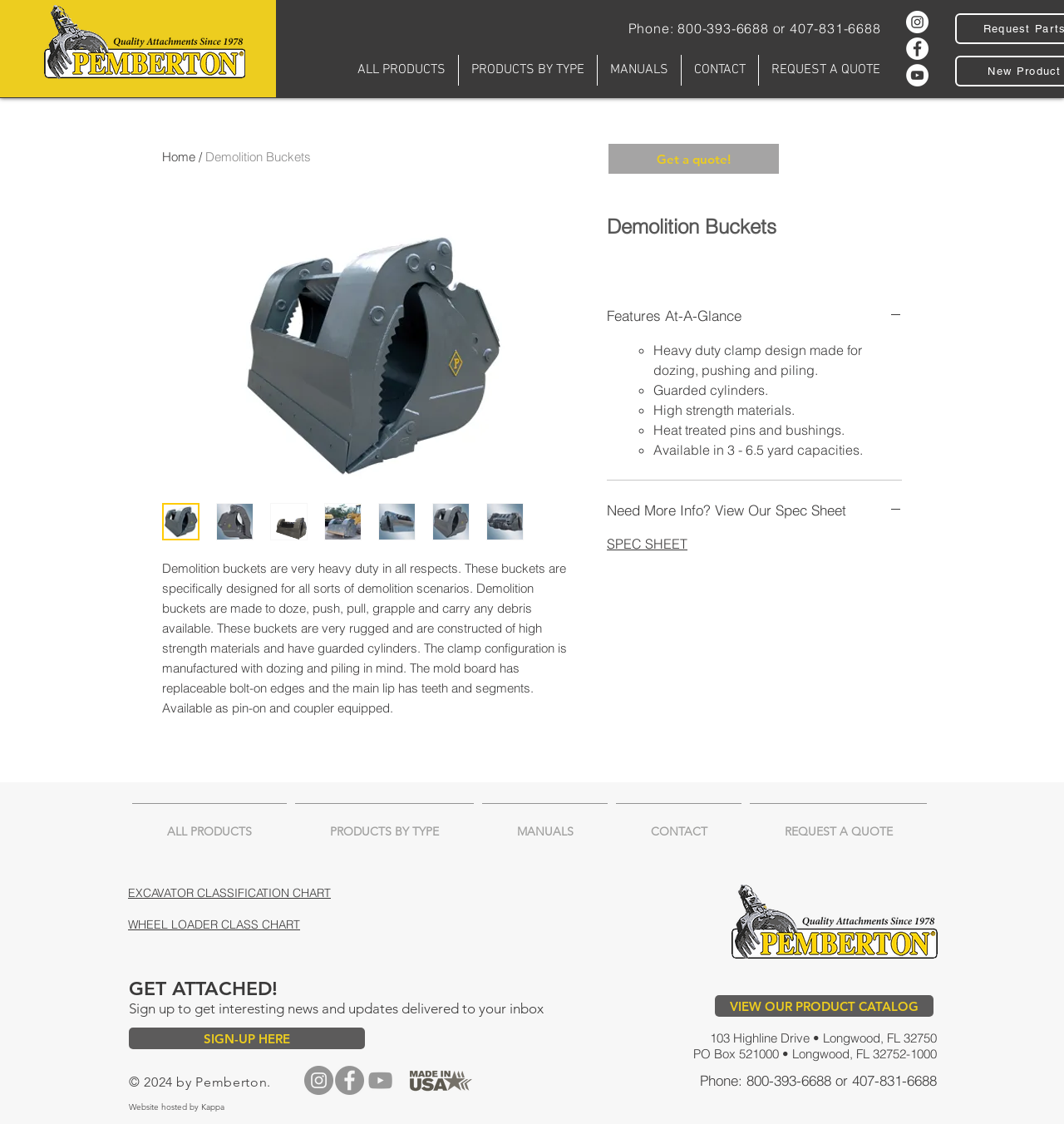Use a single word or phrase to answer the question: What is the purpose of demolition buckets?

To doze, push, pull, grapple and carry debris